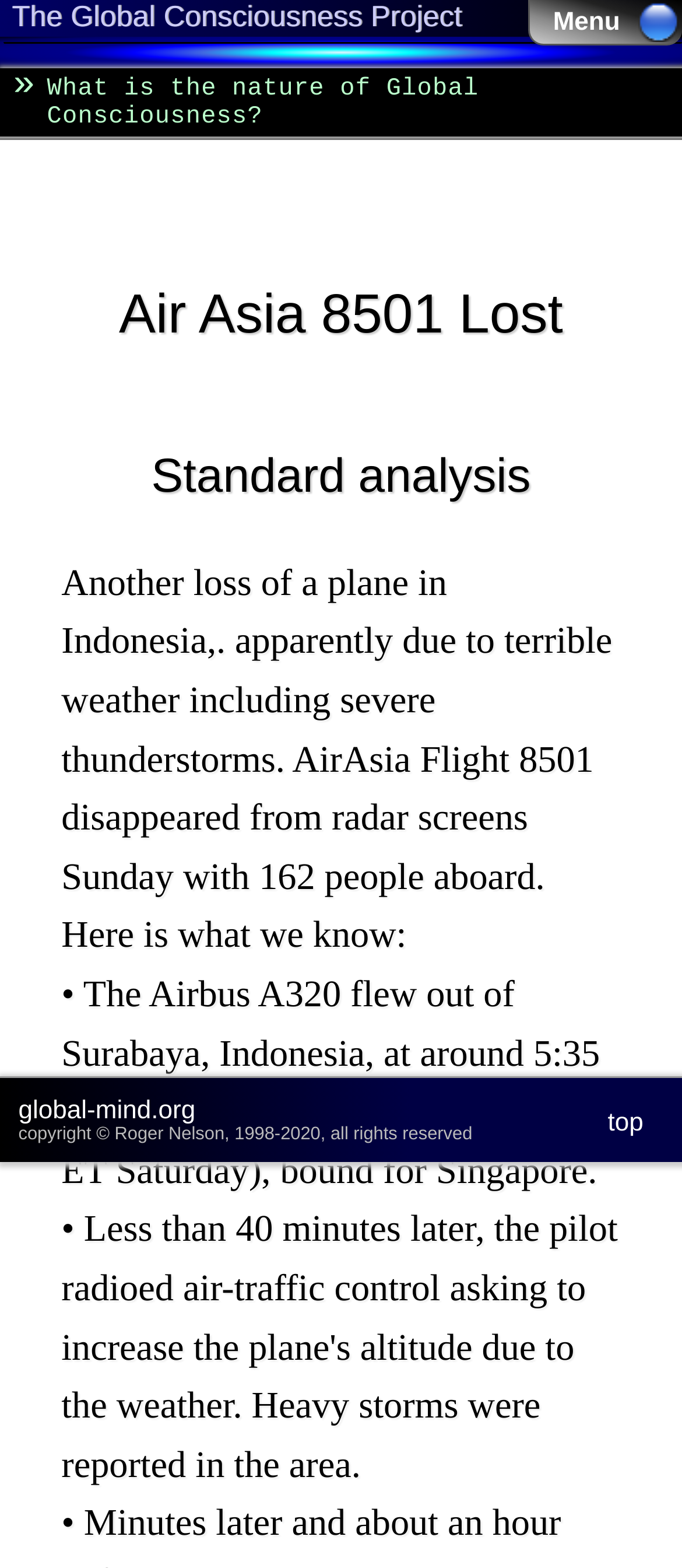Please locate and generate the primary heading on this webpage.

The Global Consciousness Project